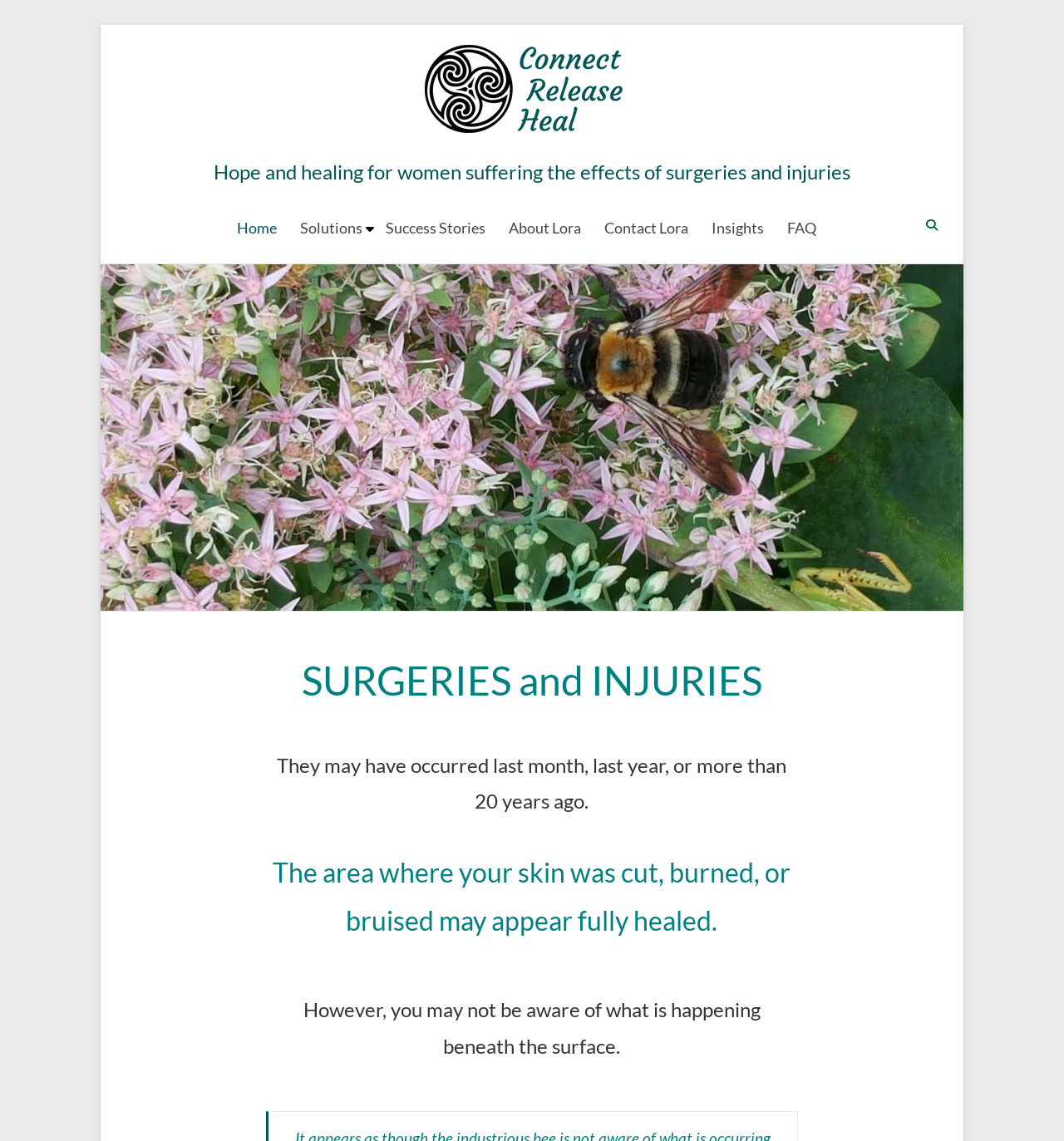Provide a brief response to the question below using a single word or phrase: 
How many navigation links are there?

7